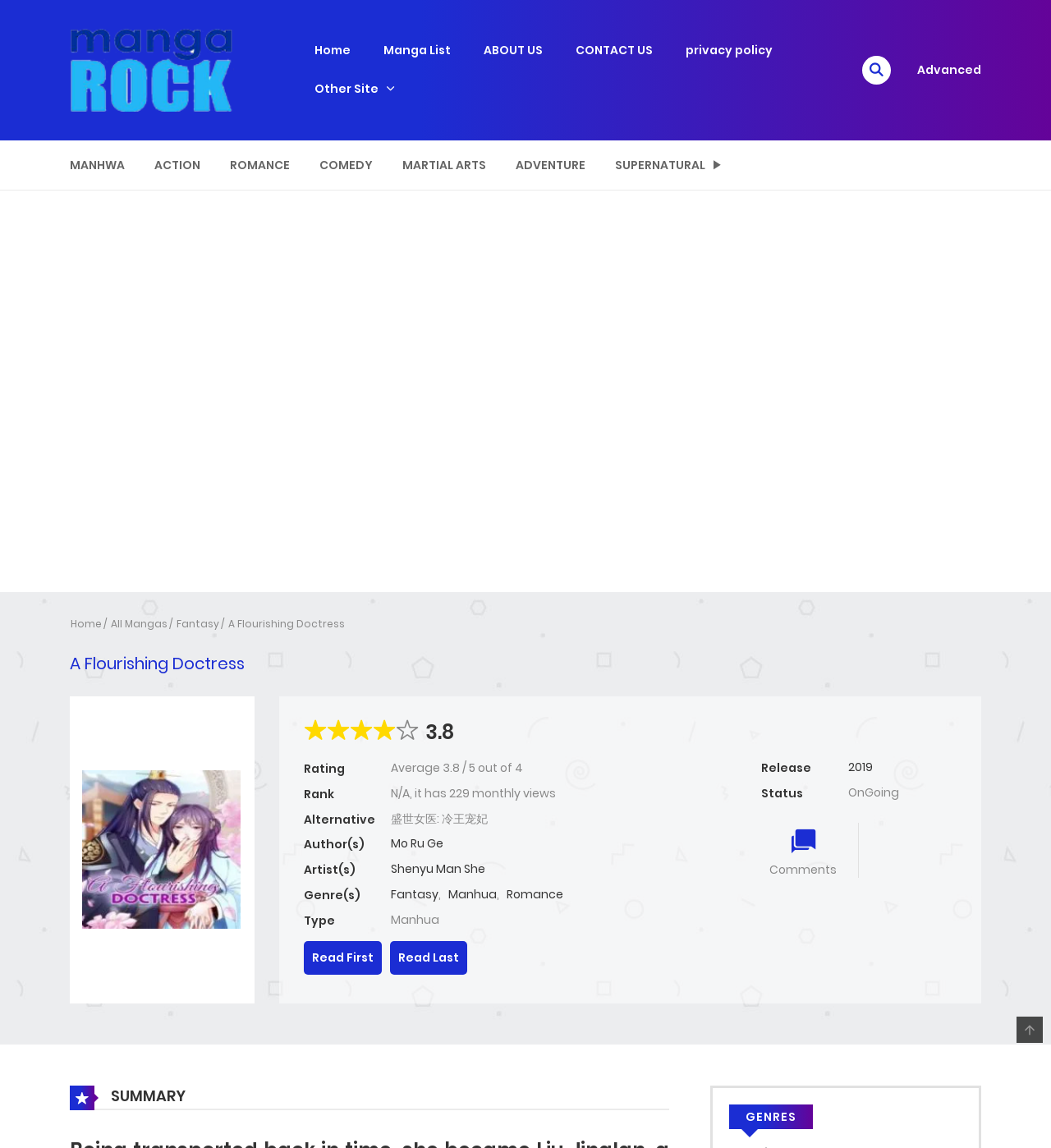Could you determine the bounding box coordinates of the clickable element to complete the instruction: "View manga genres"? Provide the coordinates as four float numbers between 0 and 1, i.e., [left, top, right, bottom].

[0.709, 0.967, 0.758, 0.979]